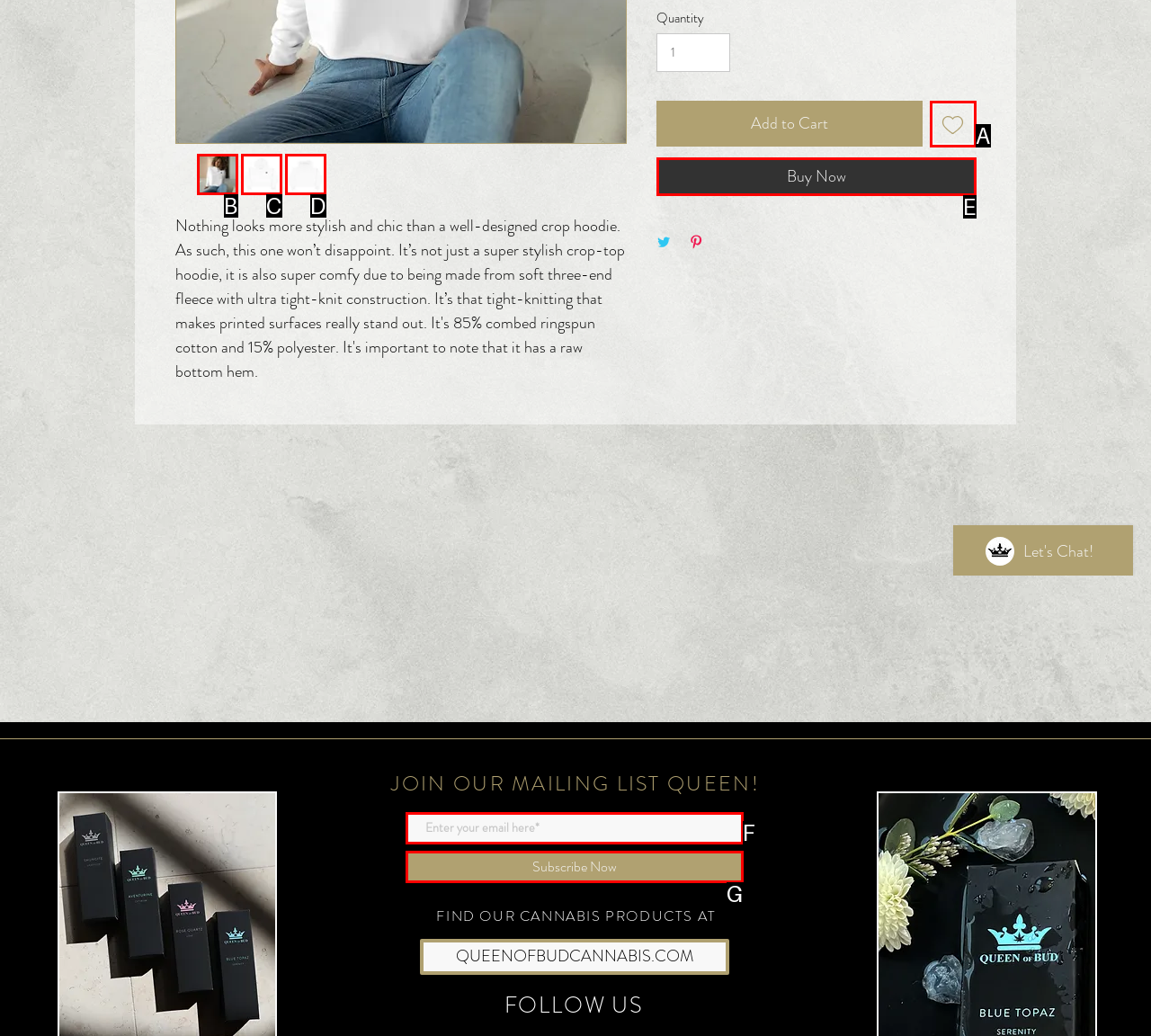Given the description: Subscribe Now, identify the corresponding option. Answer with the letter of the appropriate option directly.

G